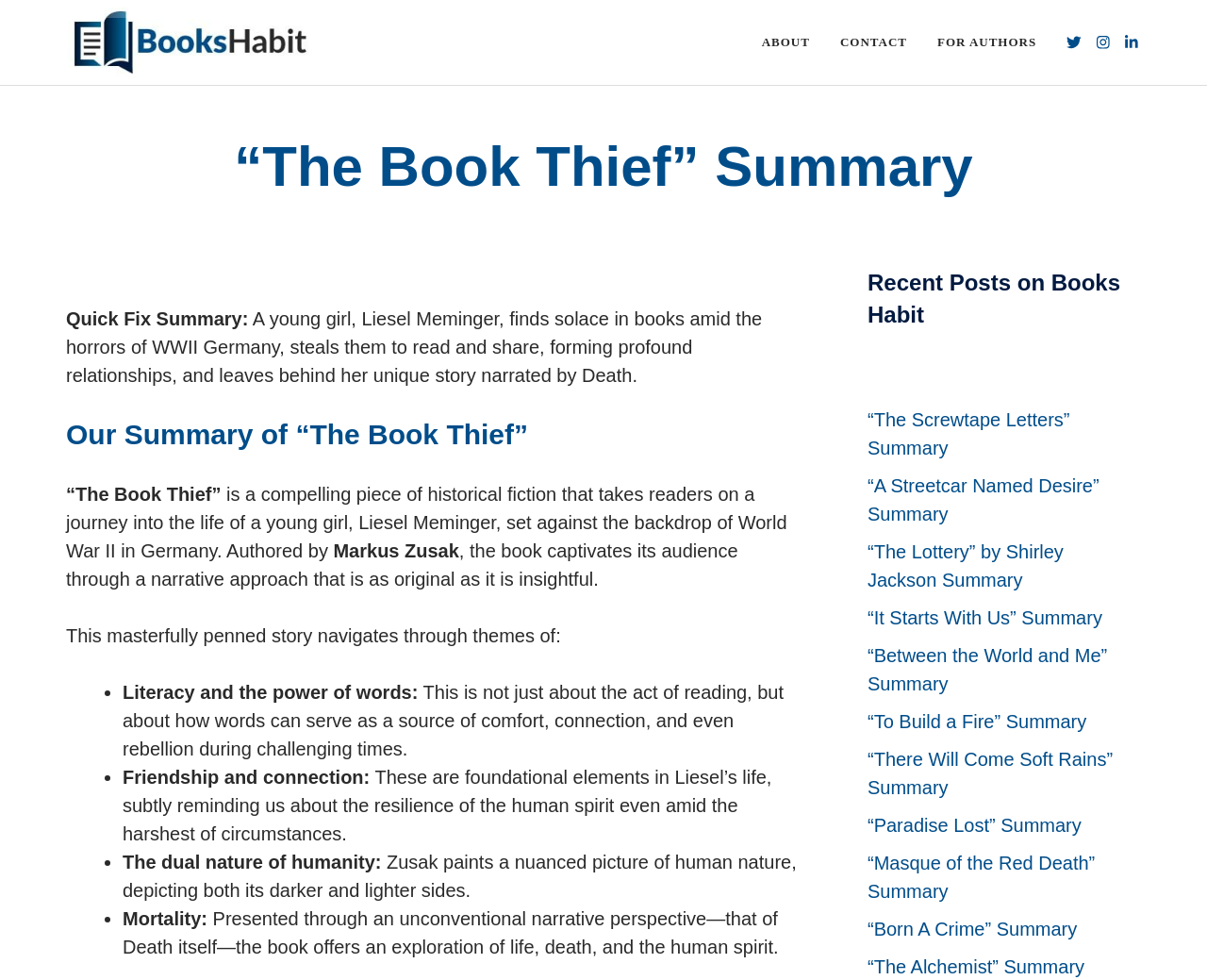From the webpage screenshot, predict the bounding box of the UI element that matches this description: "alt="Books Habit"".

[0.056, 0.031, 0.259, 0.052]